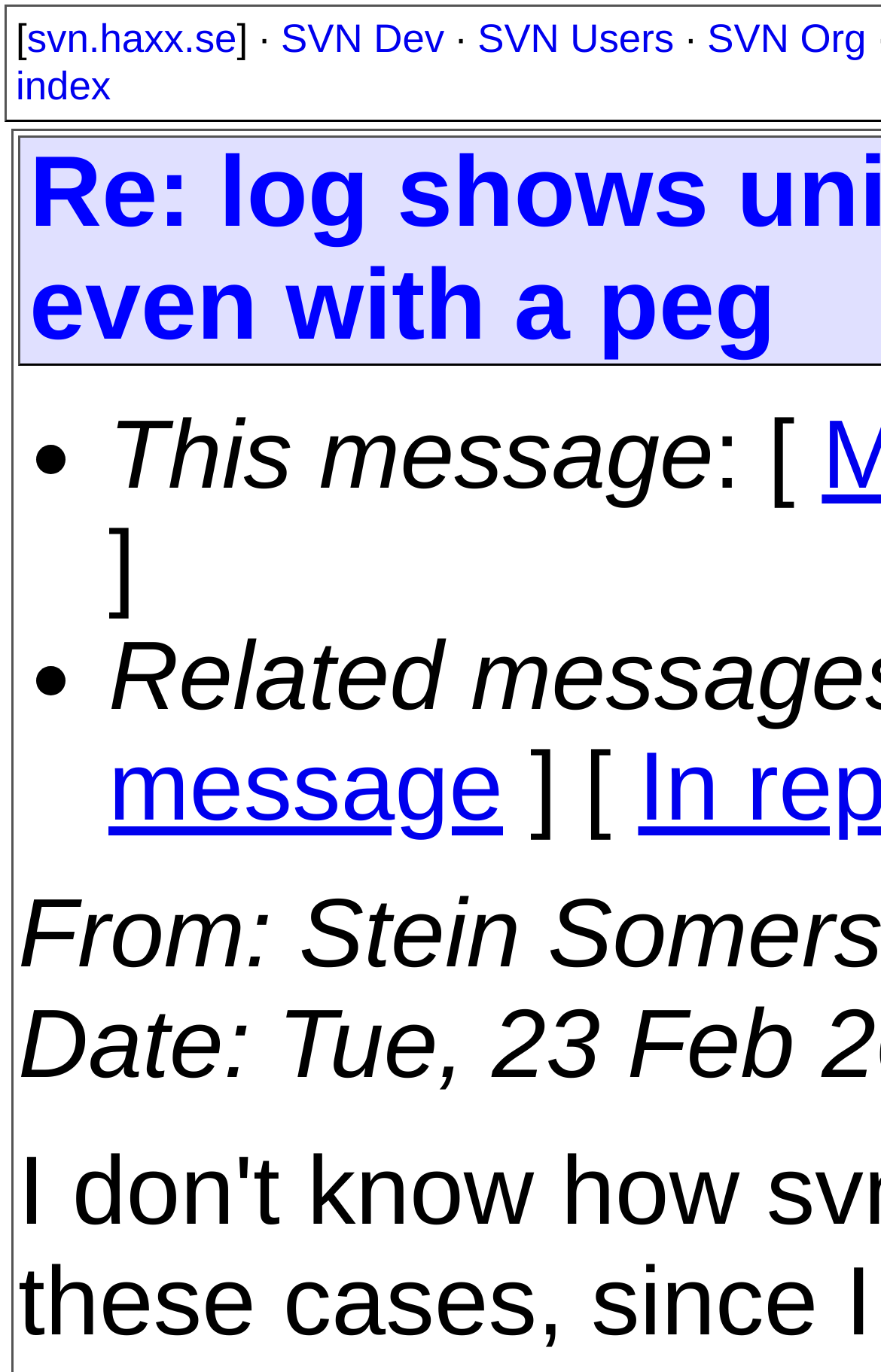Generate the title text from the webpage.

Re: log shows unintended object's history even with a peg